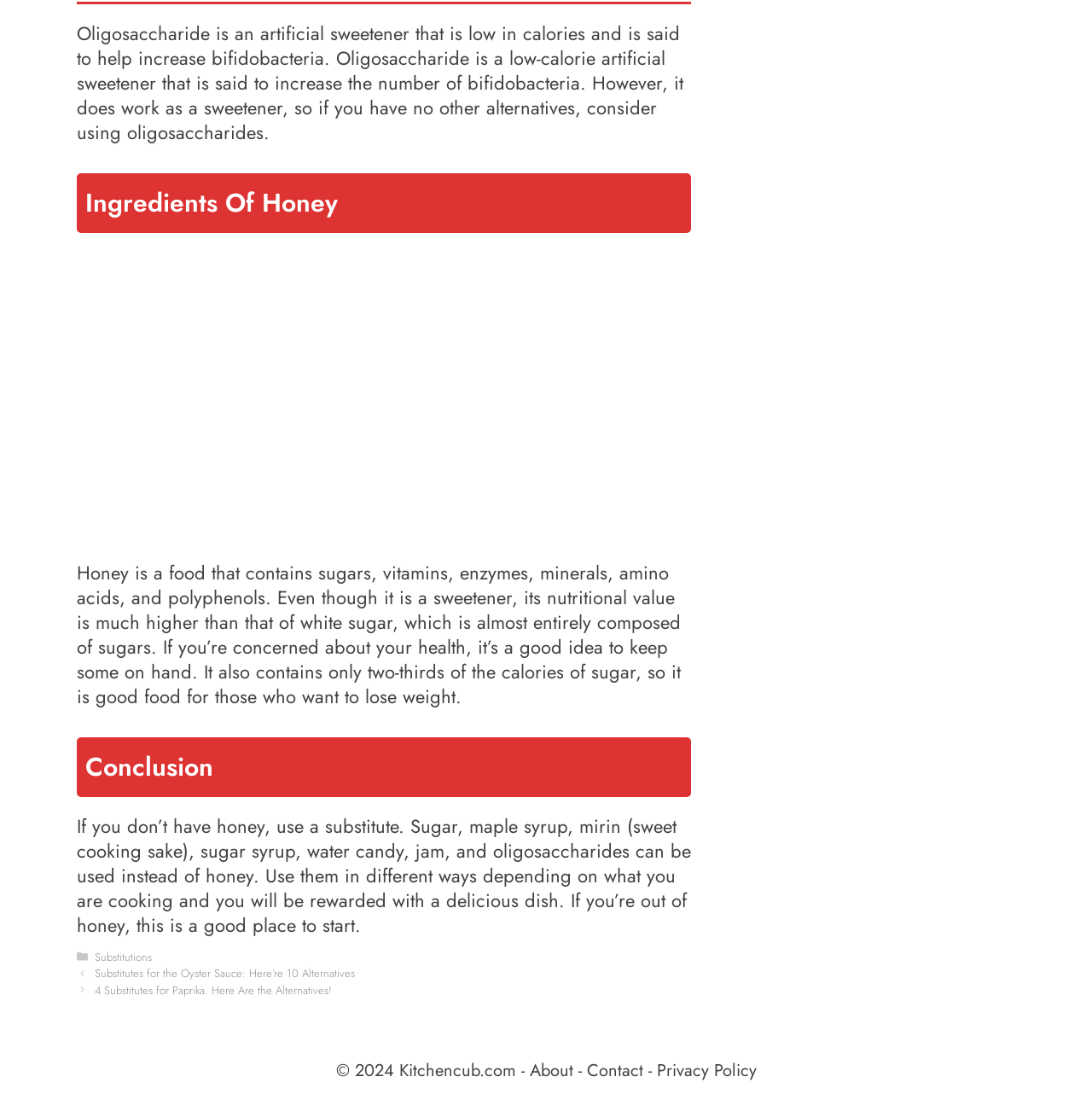What is the image about? Based on the screenshot, please respond with a single word or phrase.

Ingredients of honey